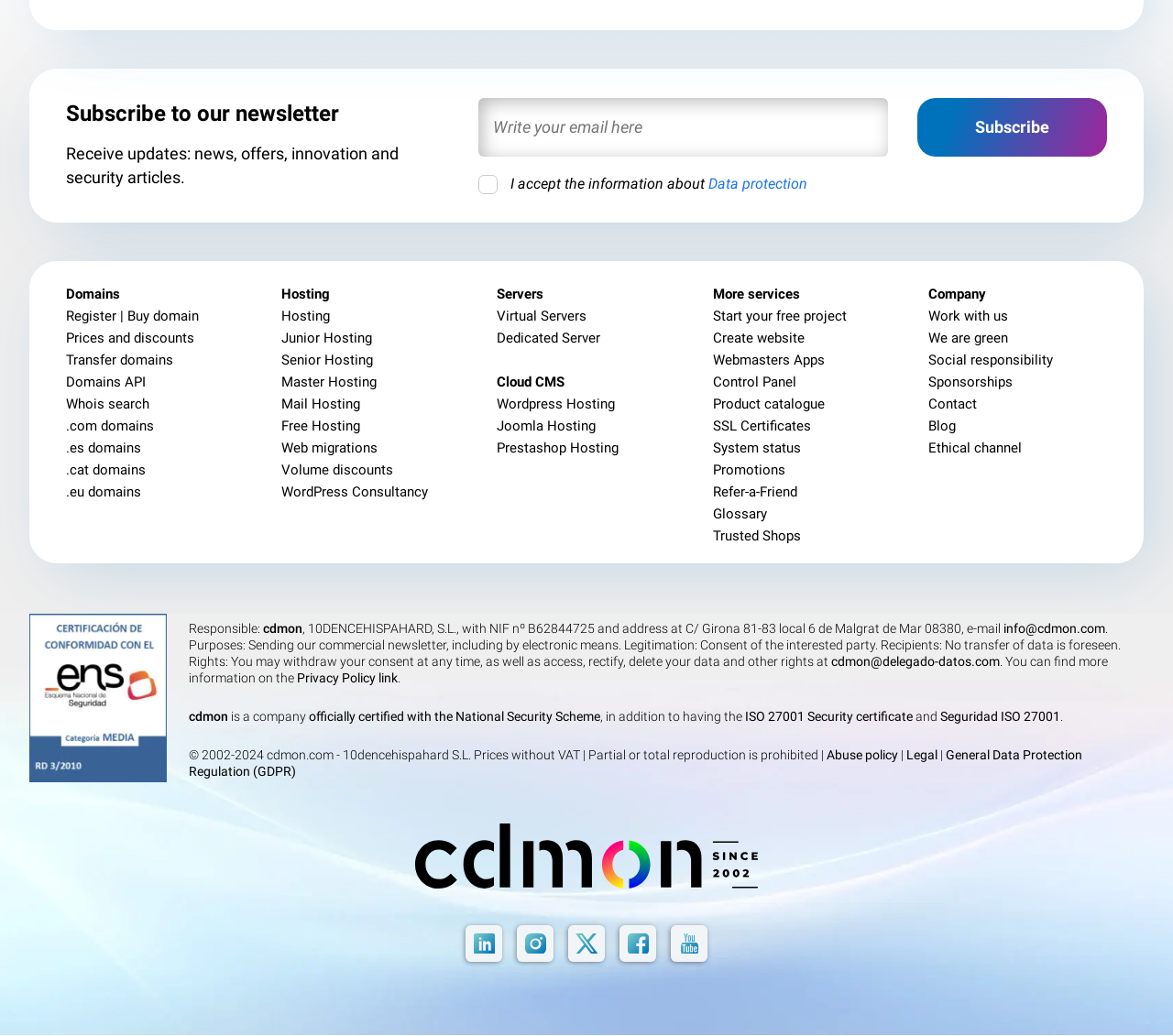Please identify the bounding box coordinates of the region to click in order to complete the task: "Open the search bar". The coordinates must be four float numbers between 0 and 1, specified as [left, top, right, bottom].

None